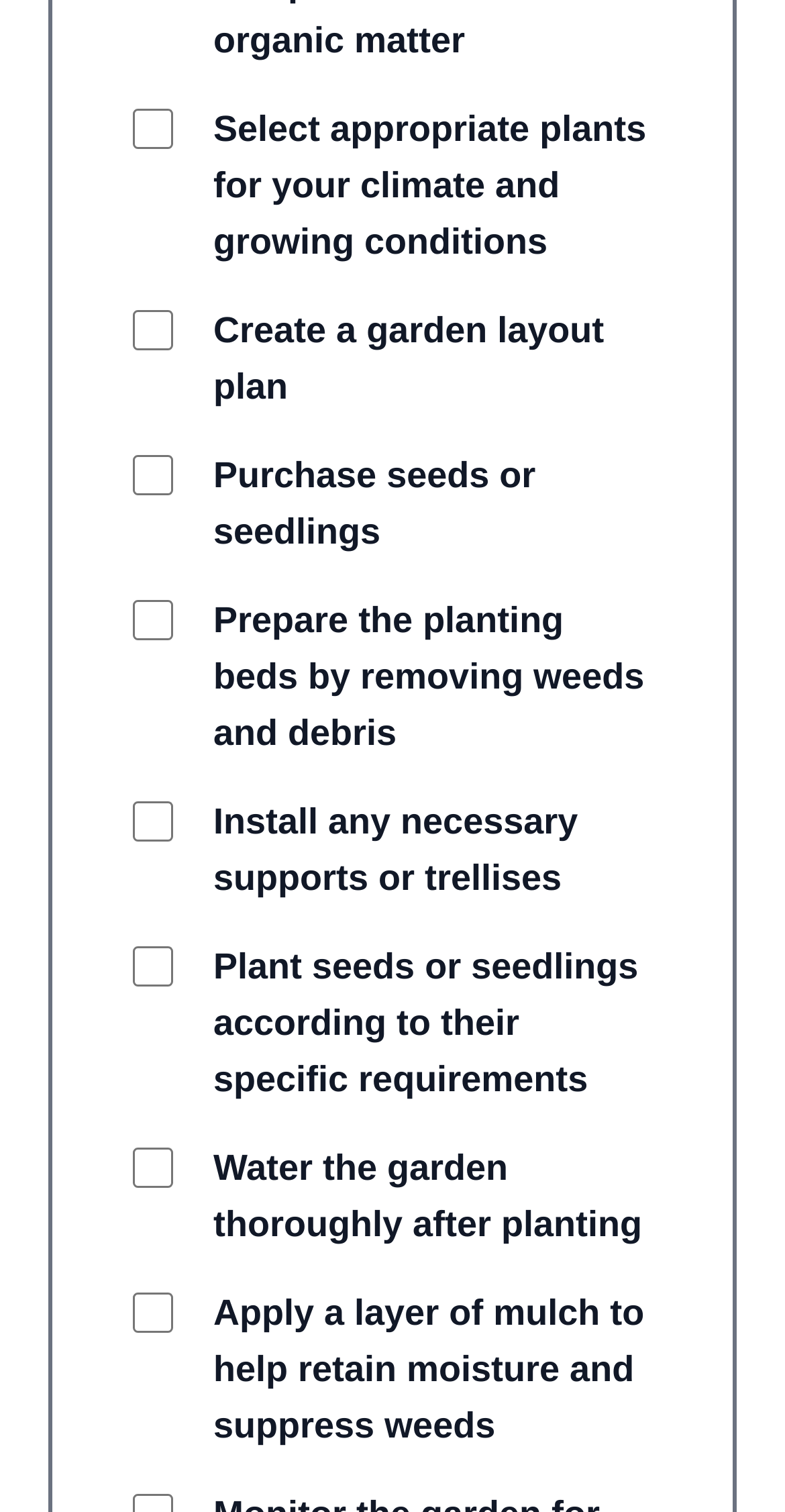Highlight the bounding box coordinates of the element you need to click to perform the following instruction: "Check the box to purchase seeds or seedlings."

[0.169, 0.296, 0.221, 0.333]